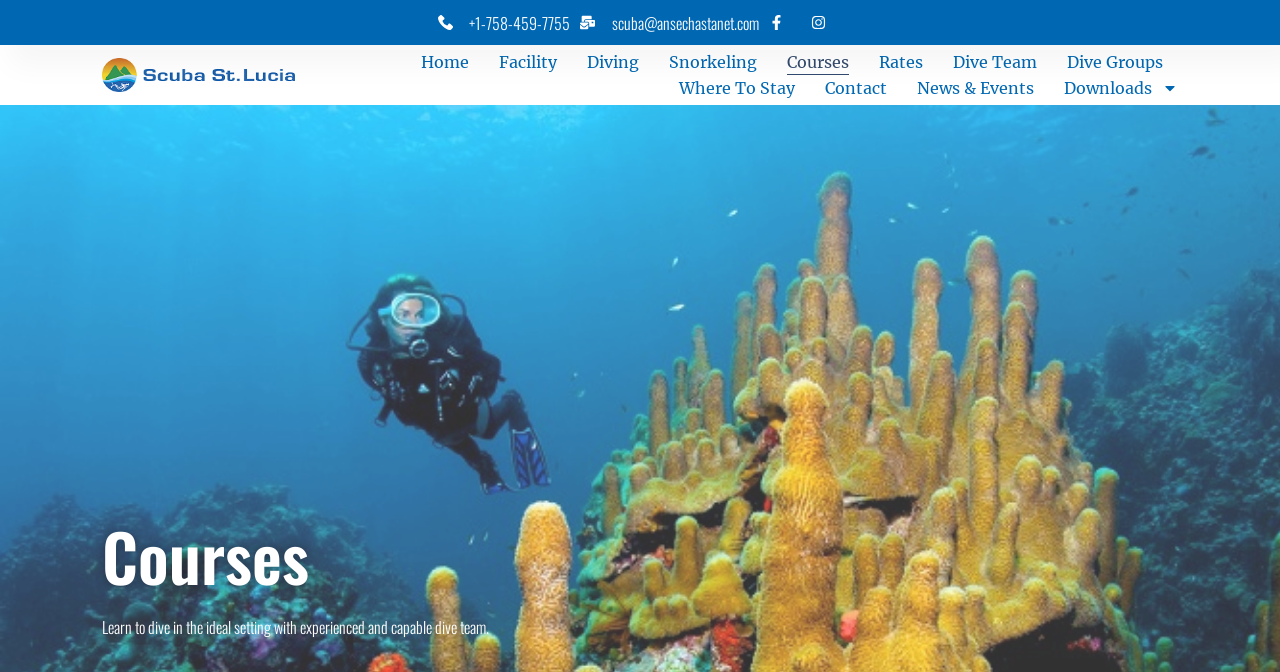Please identify the bounding box coordinates of the element that needs to be clicked to perform the following instruction: "Send an email".

[0.453, 0.016, 0.593, 0.051]